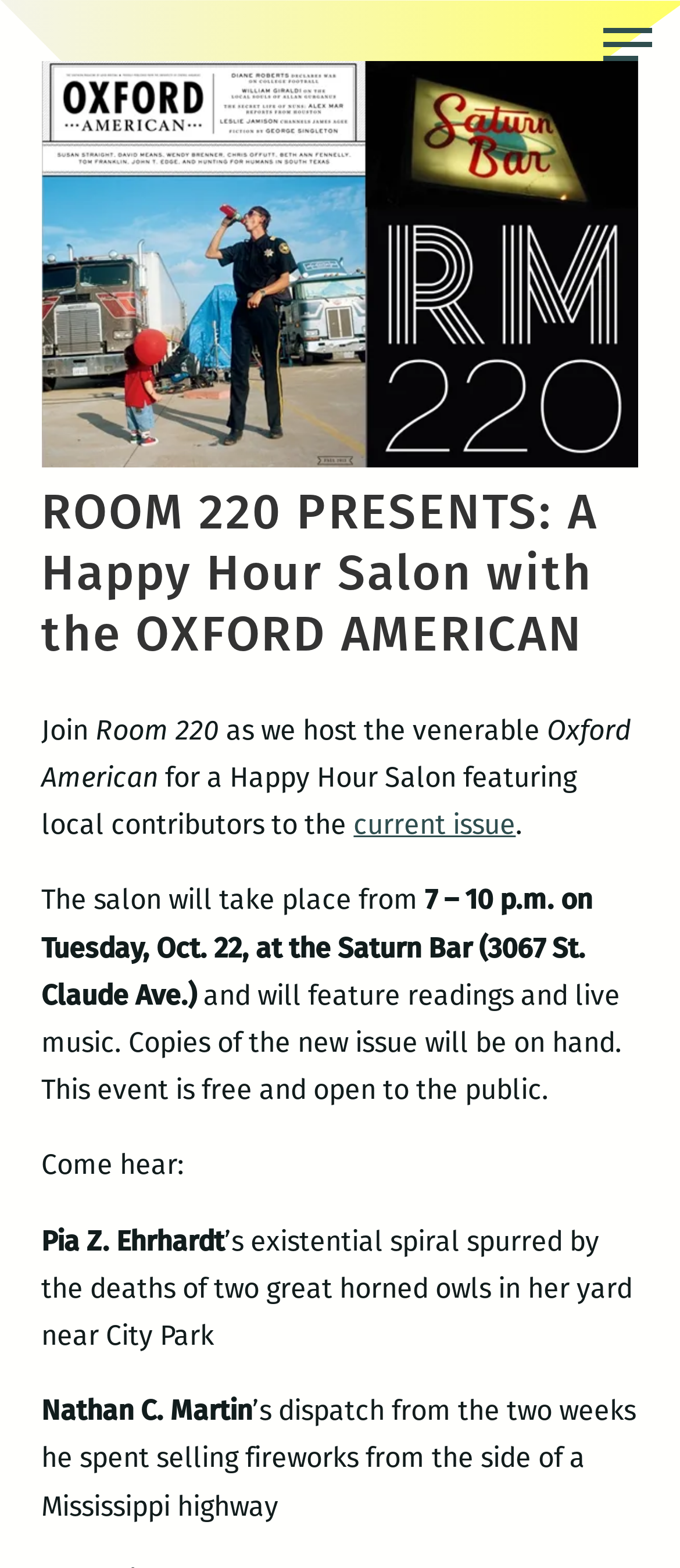What is the event hosted by Room 220?
Answer the question with a detailed explanation, including all necessary information.

Based on the webpage, it is clear that Room 220 is hosting an event, and the event is described as a Happy Hour Salon featuring local contributors to the current issue of Oxford American.